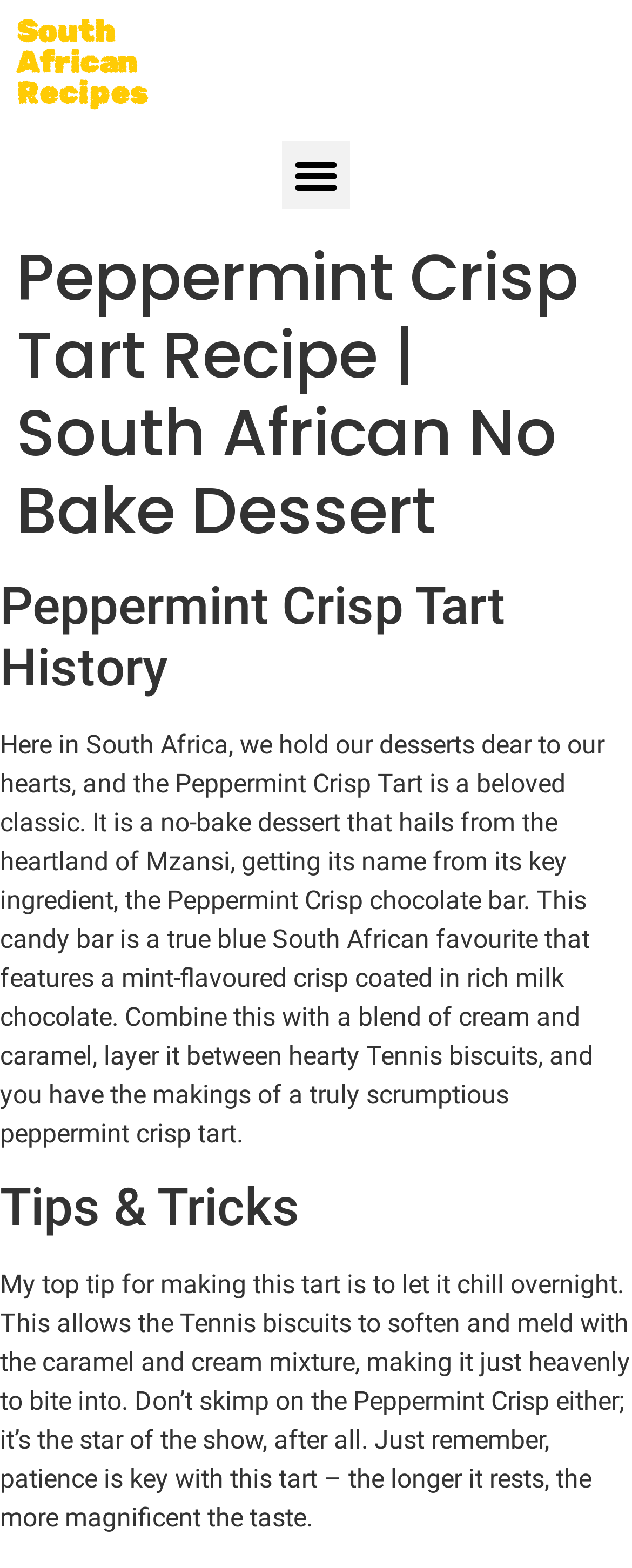What type of biscuits are used in the Peppermint Crisp Tart?
Please use the image to deliver a detailed and complete answer.

The answer can be found in the StaticText element that describes the recipe, which mentions using Tennis biscuits as a key ingredient.